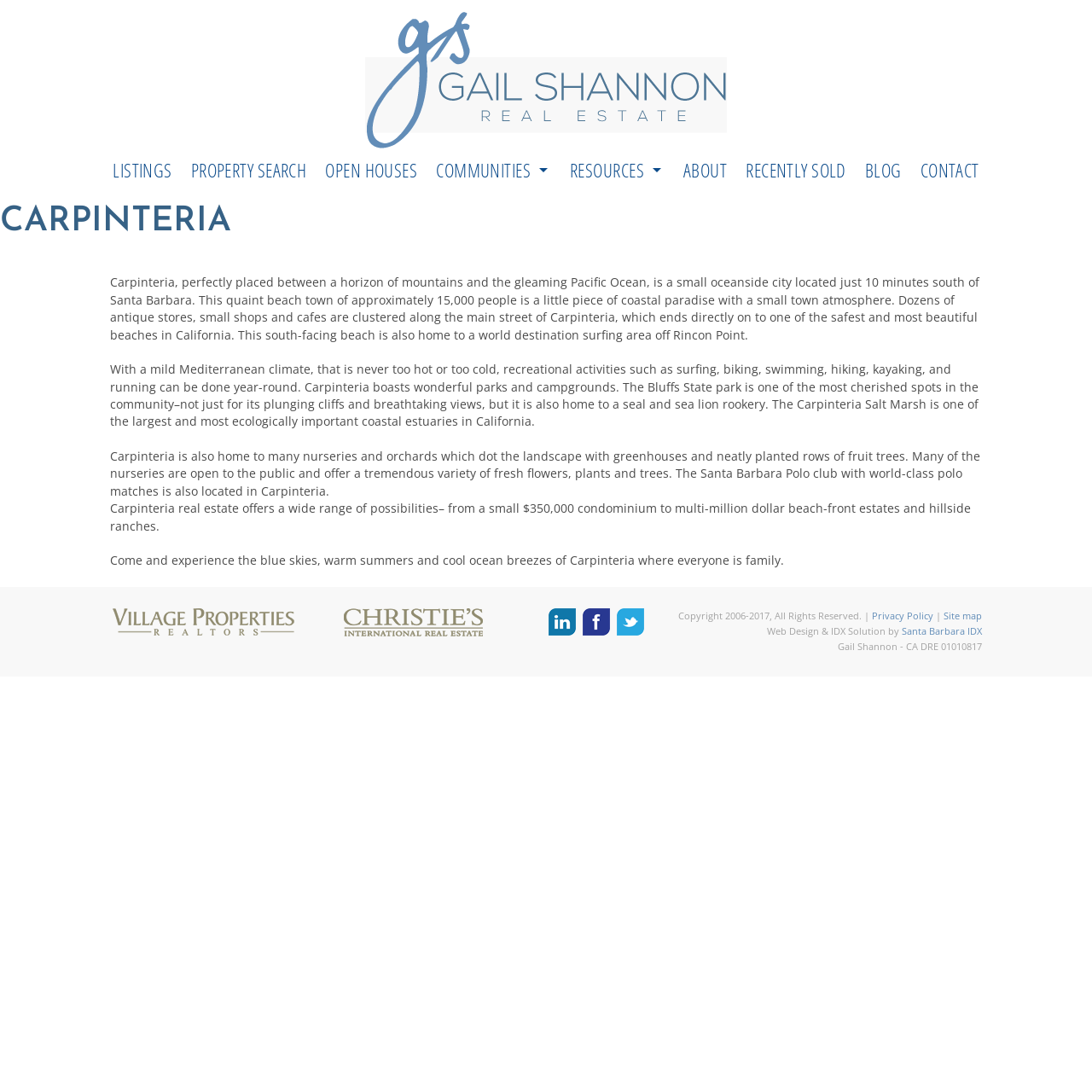Determine the bounding box coordinates of the area to click in order to meet this instruction: "Check the privacy policy".

[0.798, 0.558, 0.855, 0.569]